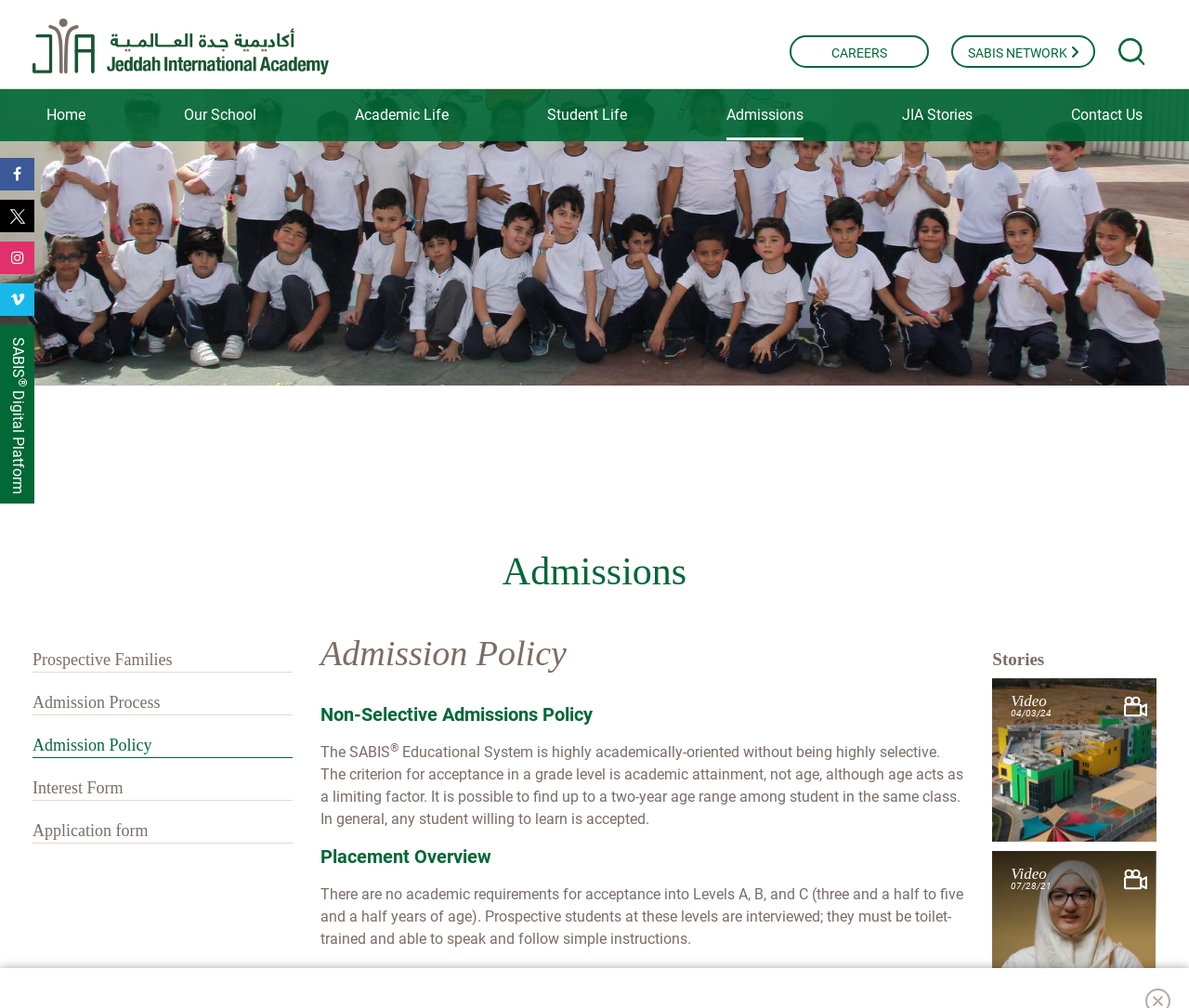Carefully examine the image and provide an in-depth answer to the question: What is the age range among students in the same class?

I found the answer by reading the paragraph under the 'Admission Policy' heading, which states that 'It is possible to find up to a two-year age range among students in the same class'.